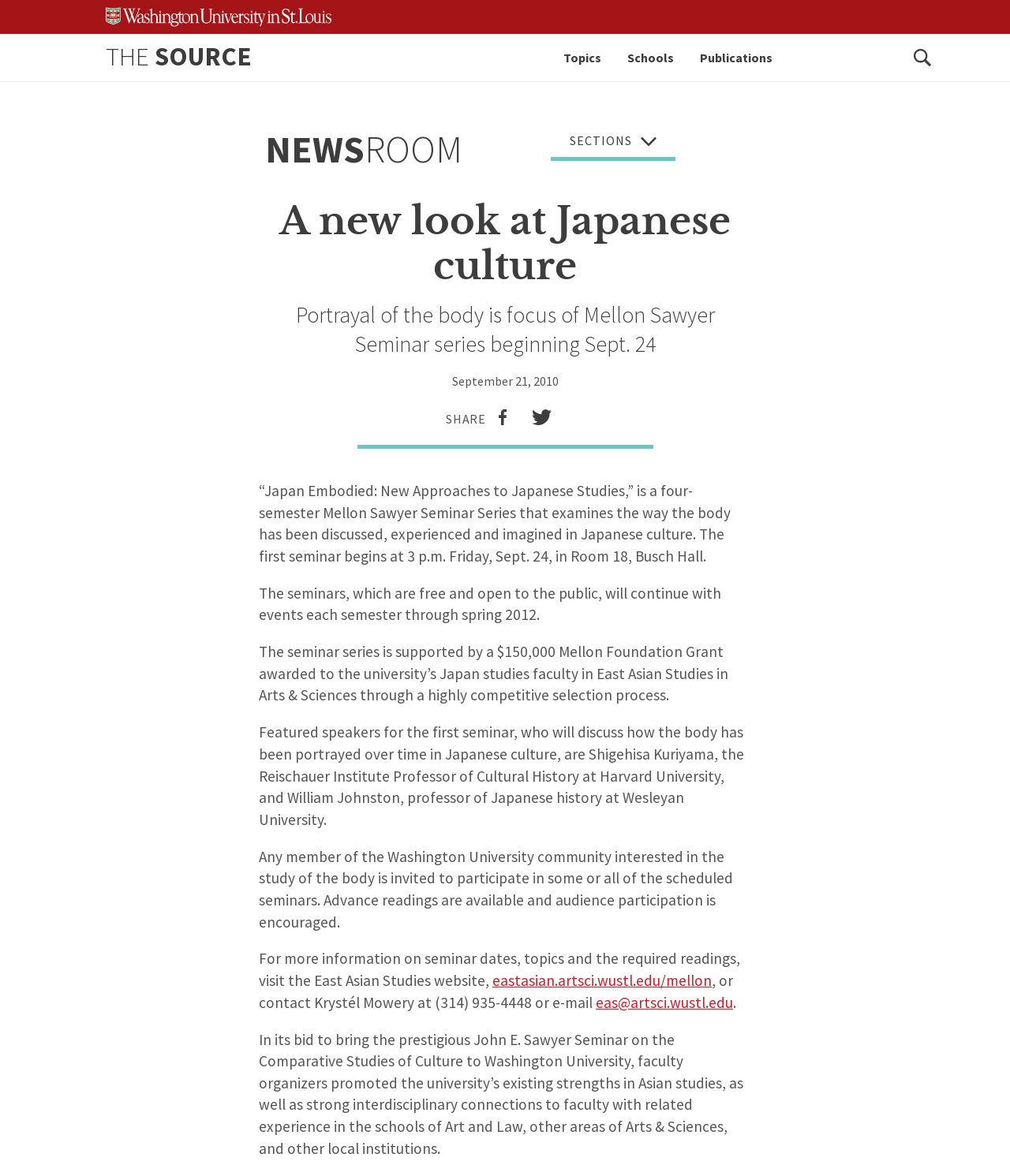From the image, can you give a detailed response to the question below:
What is the name of the university?

I found the answer by looking at the image element with the text 'Washington University in St.Louis' which is located at the top of the webpage.